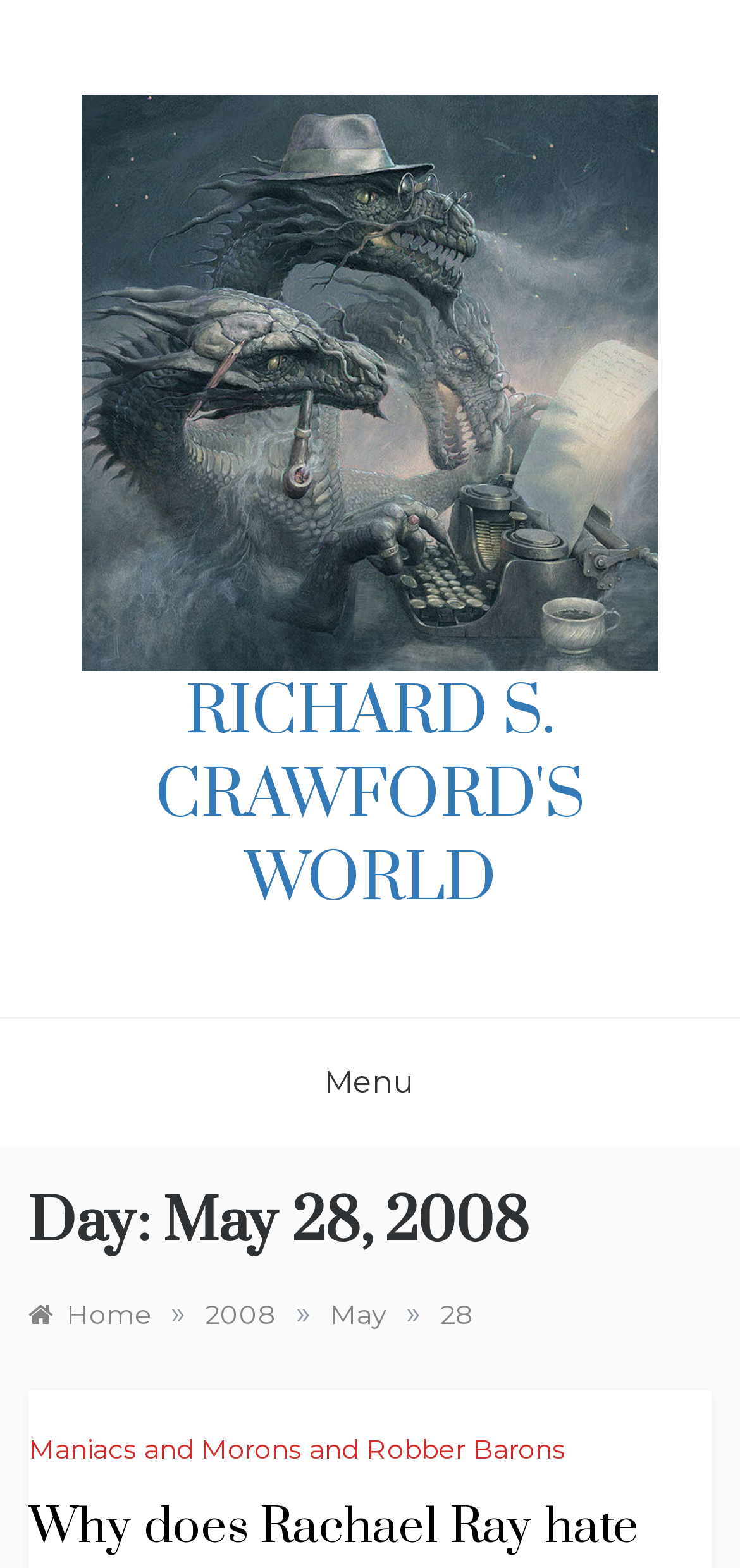How many headings are there on the webpage?
Carefully examine the image and provide a detailed answer to the question.

I counted the number of headings on the webpage by looking at the elements with the type 'heading'. There are 2 headings: 'RICHARD S. CRAWFORD'S WORLD' and 'Day: May 28, 2008'.